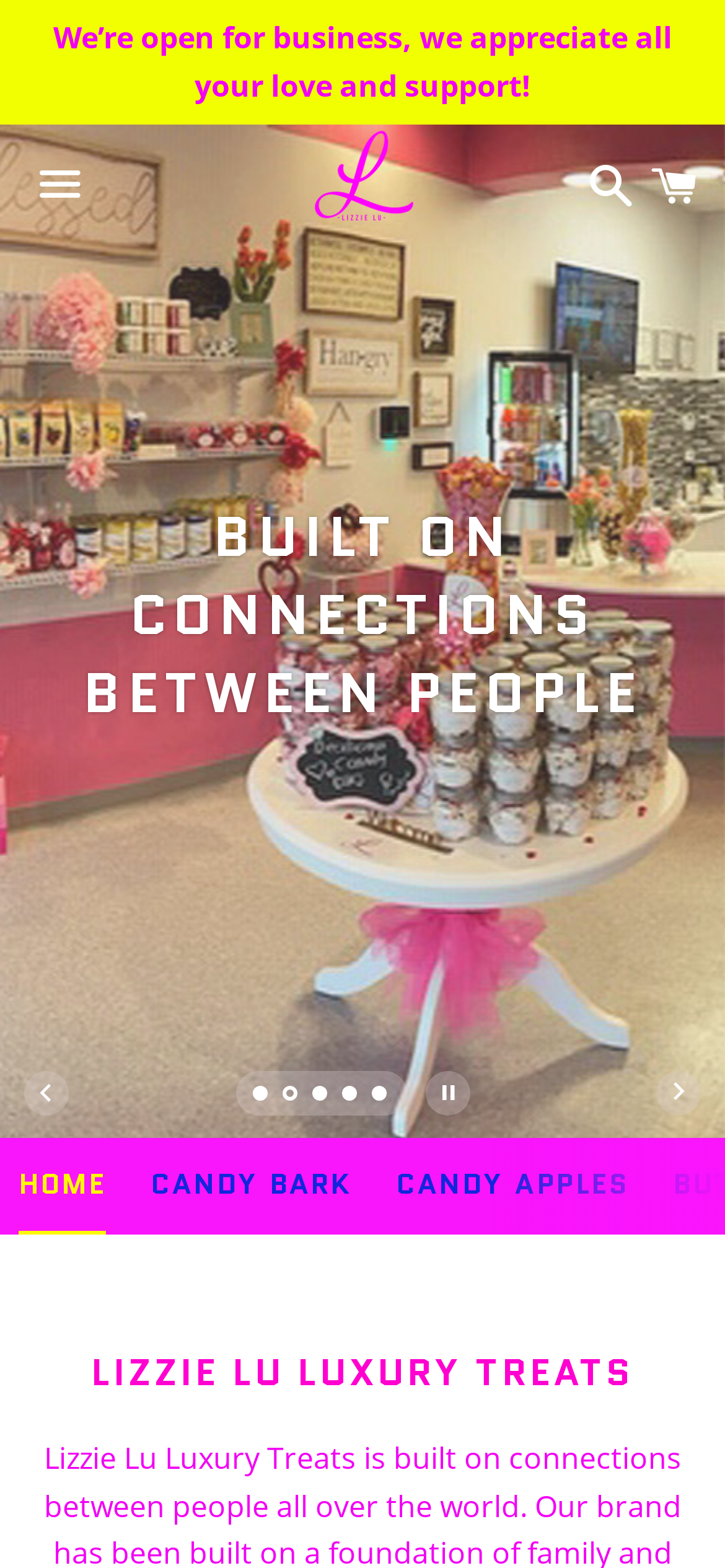Find the bounding box coordinates for the element described here: "aria-label="Load slide 3"".

[0.431, 0.694, 0.456, 0.705]